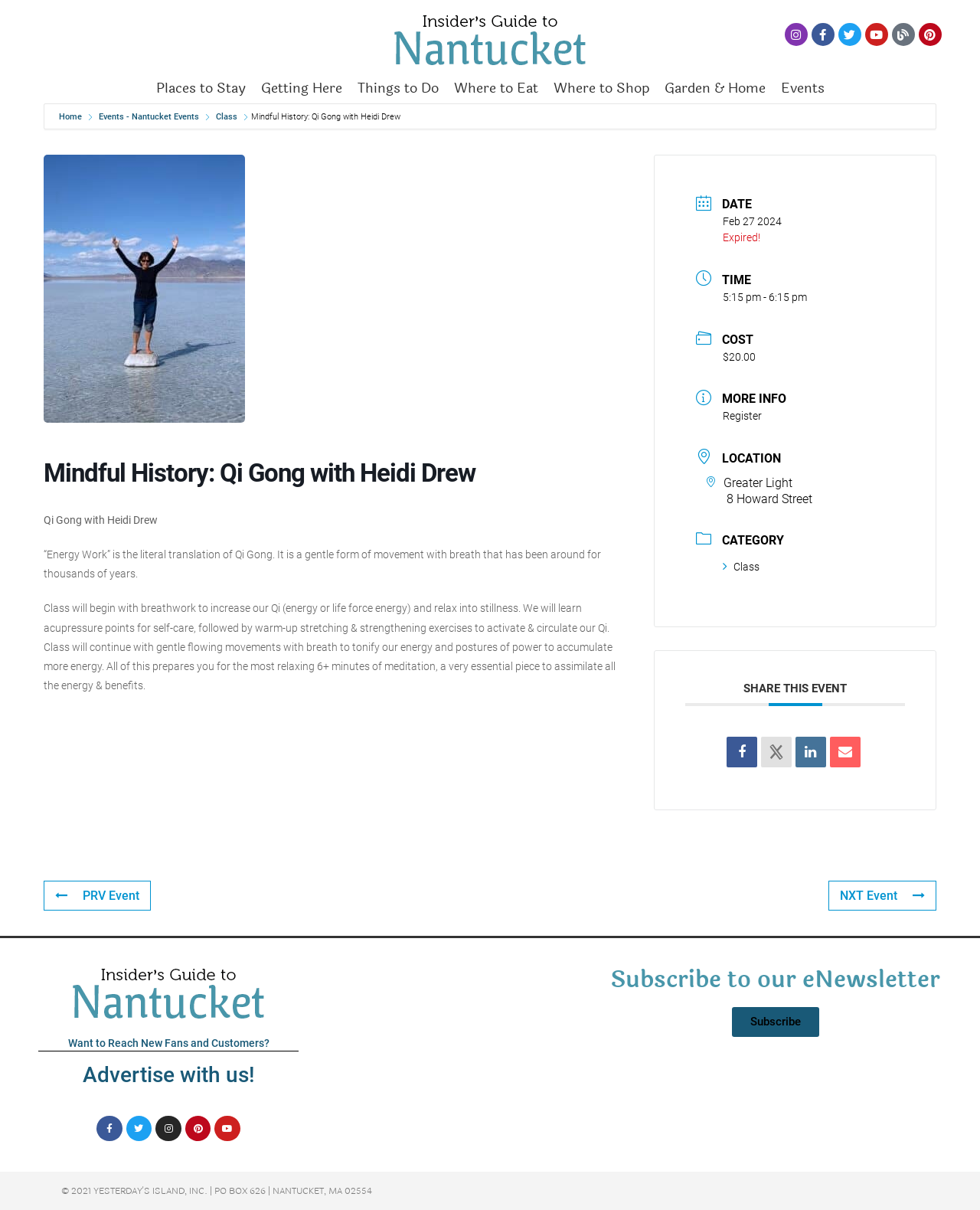Please identify the bounding box coordinates of the element that needs to be clicked to execute the following command: "Share this event on social media". Provide the bounding box using four float numbers between 0 and 1, formatted as [left, top, right, bottom].

[0.741, 0.609, 0.772, 0.634]